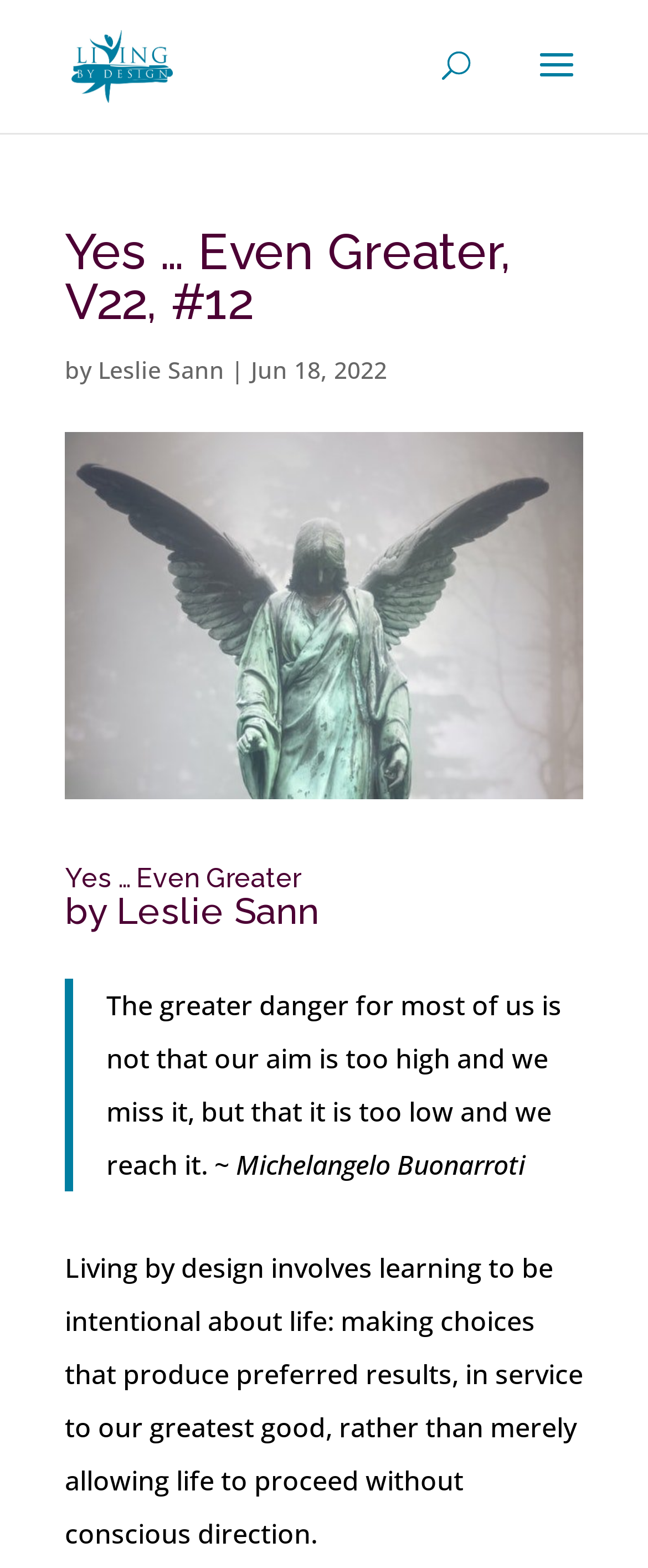Respond with a single word or phrase to the following question: How many headings are there in the article?

3